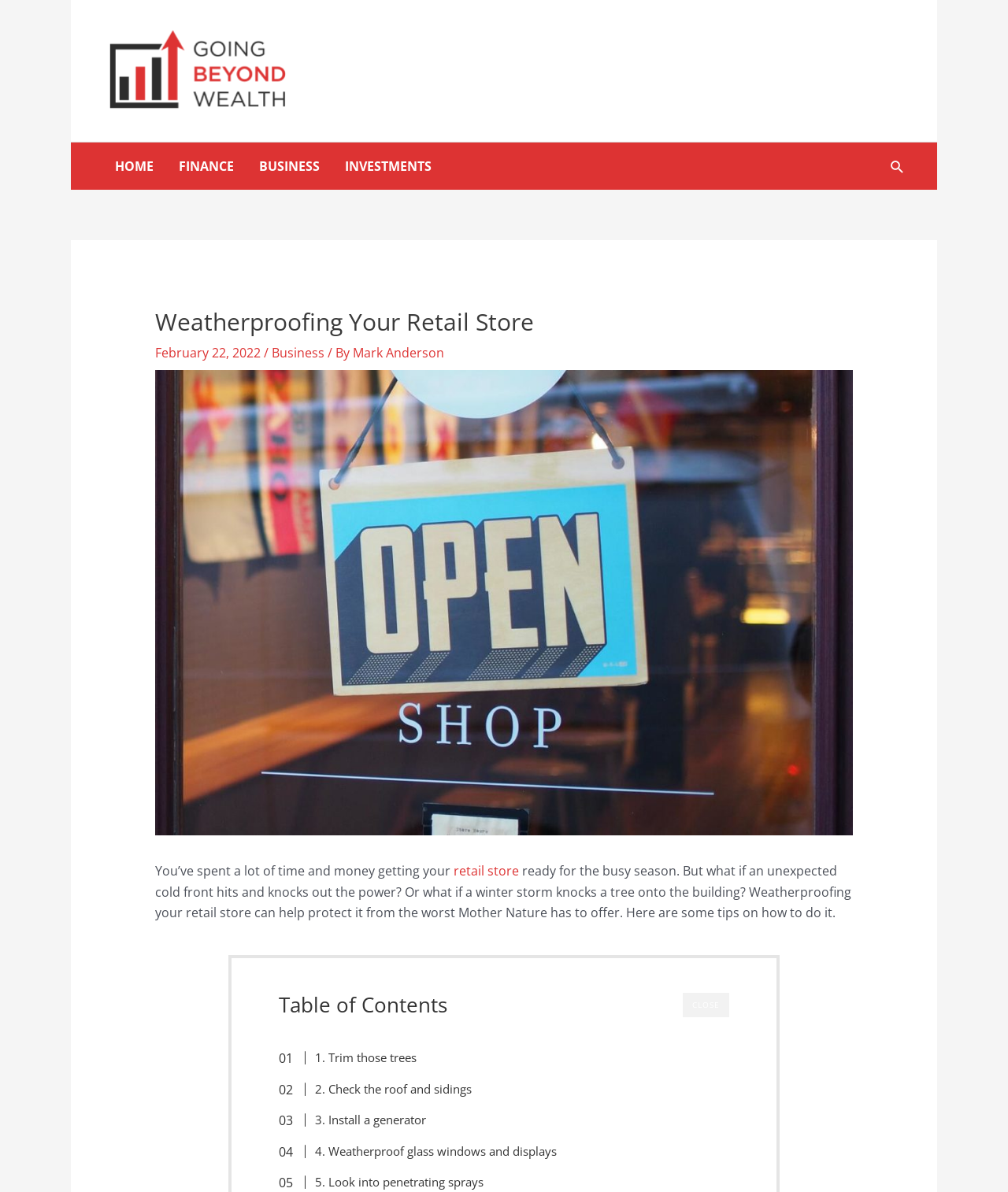Show me the bounding box coordinates of the clickable region to achieve the task as per the instruction: "Close the popup".

[0.677, 0.833, 0.723, 0.853]